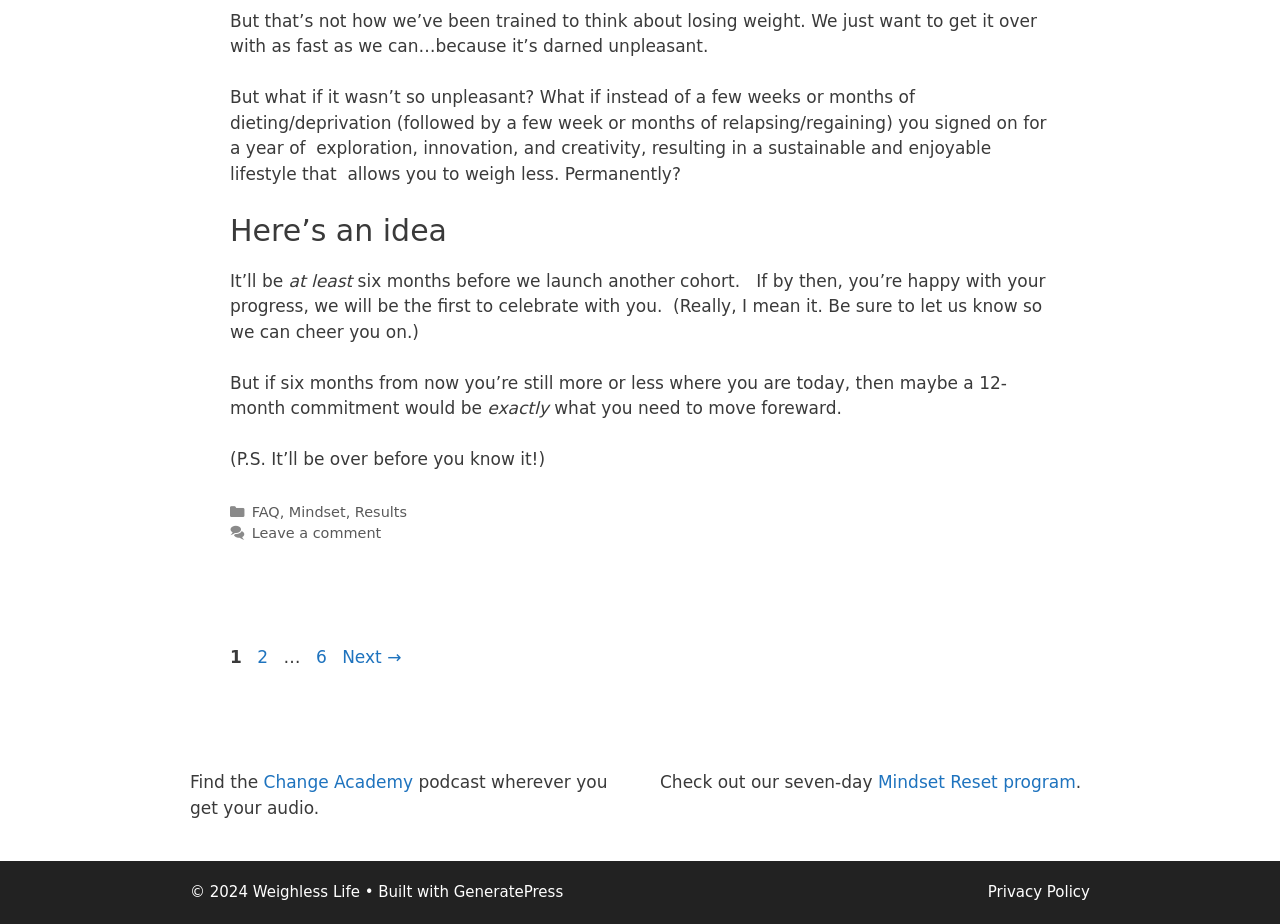Pinpoint the bounding box coordinates of the area that should be clicked to complete the following instruction: "Read the Privacy Policy". The coordinates must be given as four float numbers between 0 and 1, i.e., [left, top, right, bottom].

[0.772, 0.956, 0.852, 0.976]